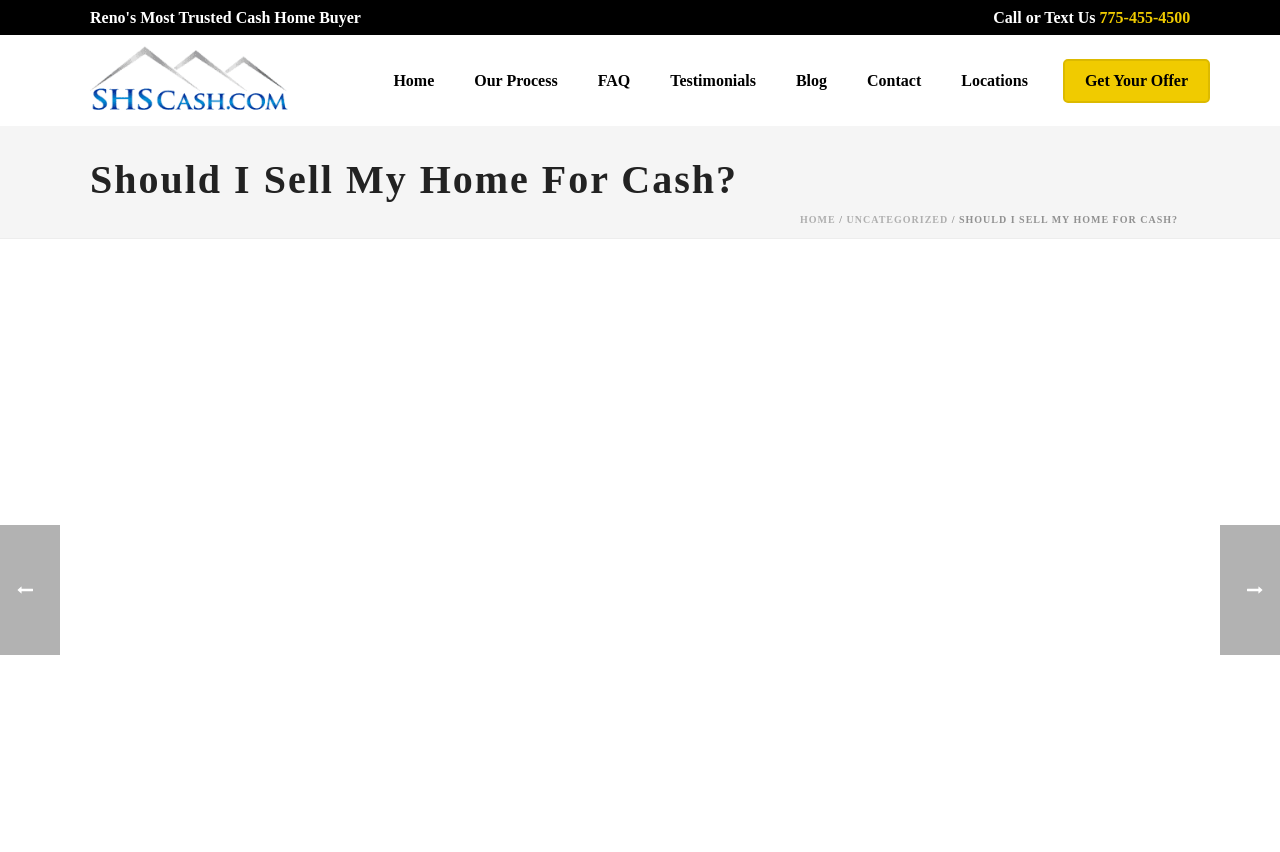Point out the bounding box coordinates of the section to click in order to follow this instruction: "Check the Reservations page".

None